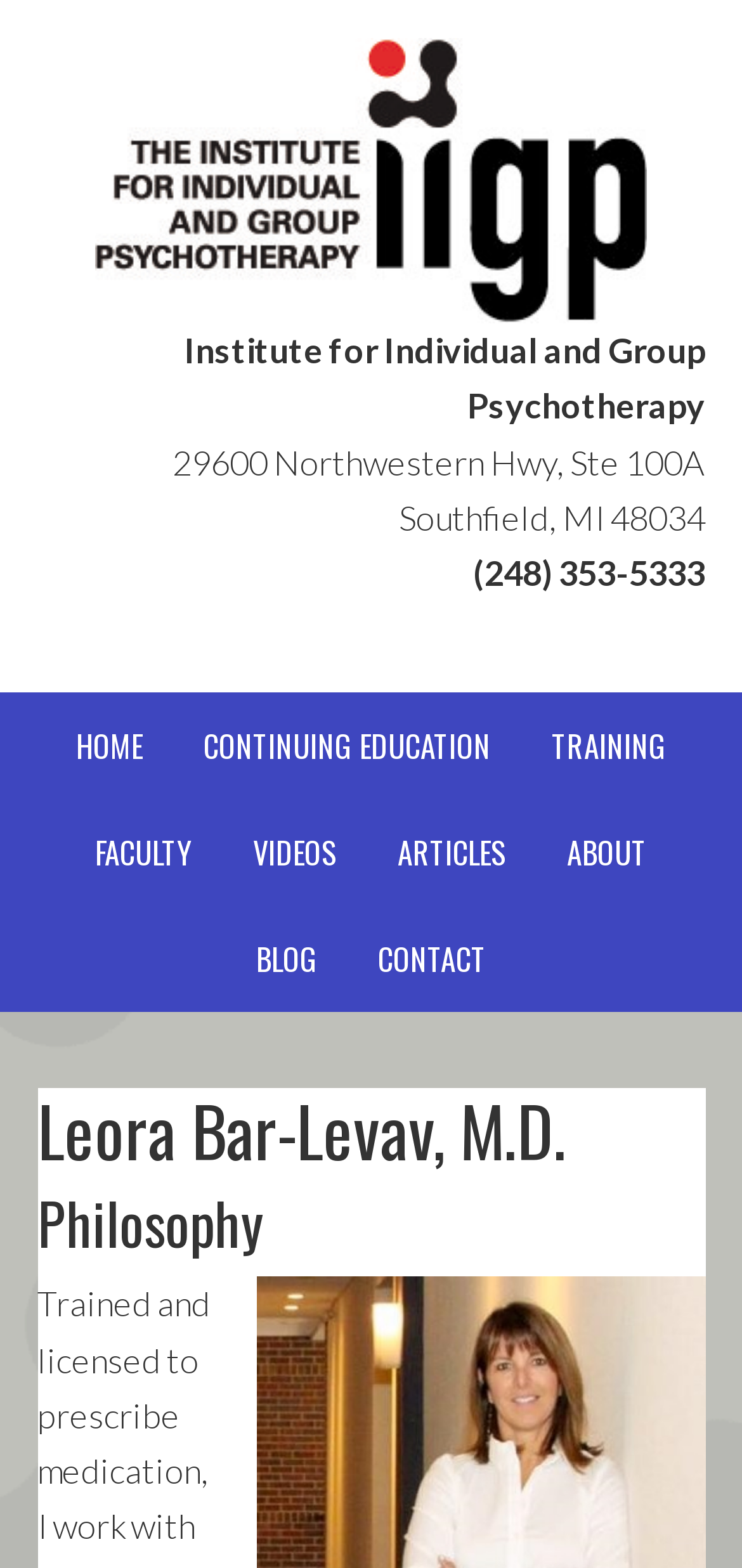Please specify the bounding box coordinates of the region to click in order to perform the following instruction: "go to home page".

[0.062, 0.442, 0.233, 0.51]